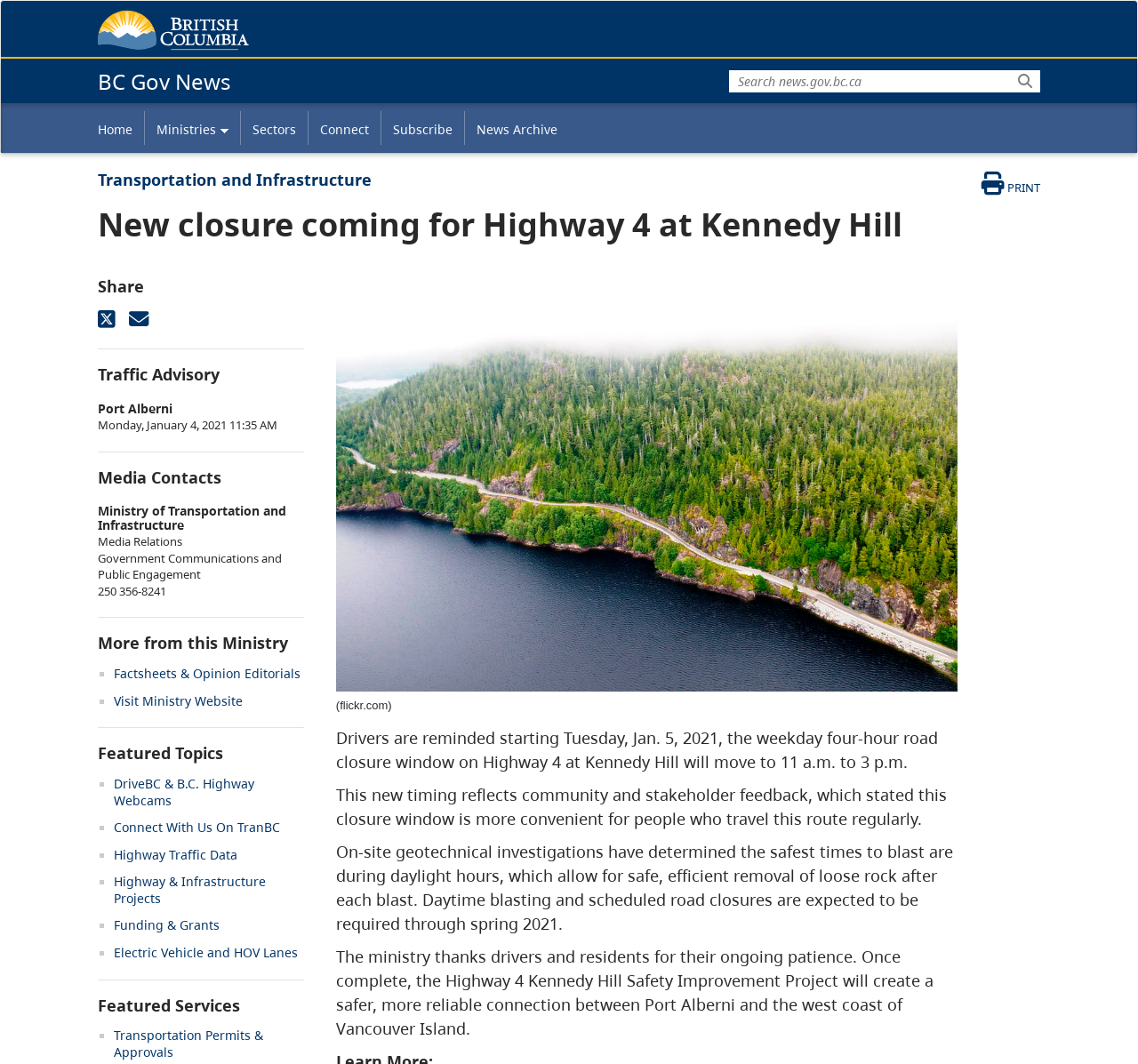Please identify the bounding box coordinates of the region to click in order to complete the task: "Visit Ministry Website". The coordinates must be four float numbers between 0 and 1, specified as [left, top, right, bottom].

[0.1, 0.651, 0.213, 0.666]